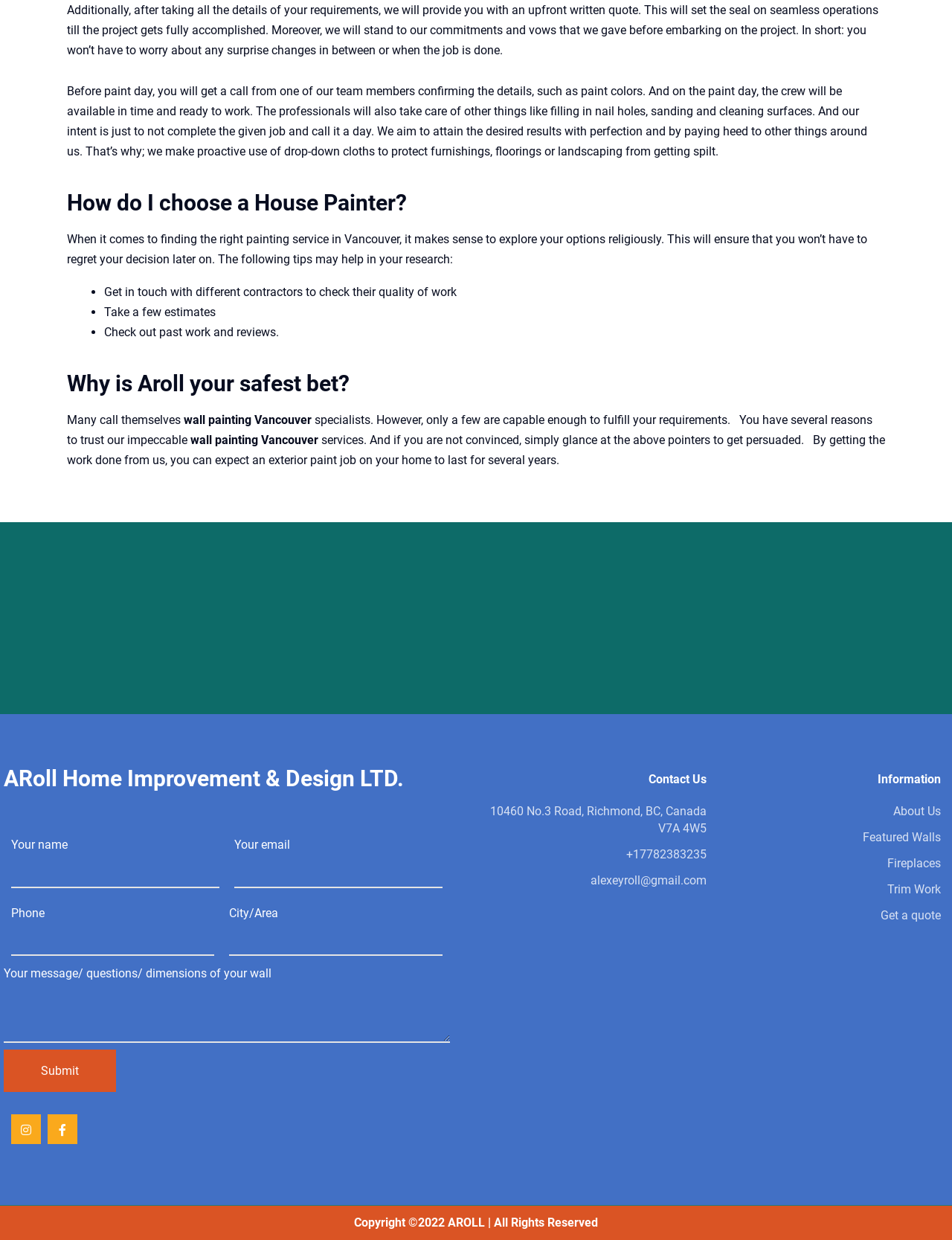Determine the bounding box of the UI component based on this description: "Trim Work". The bounding box coordinates should be four float values between 0 and 1, i.e., [left, top, right, bottom].

[0.932, 0.712, 0.988, 0.723]